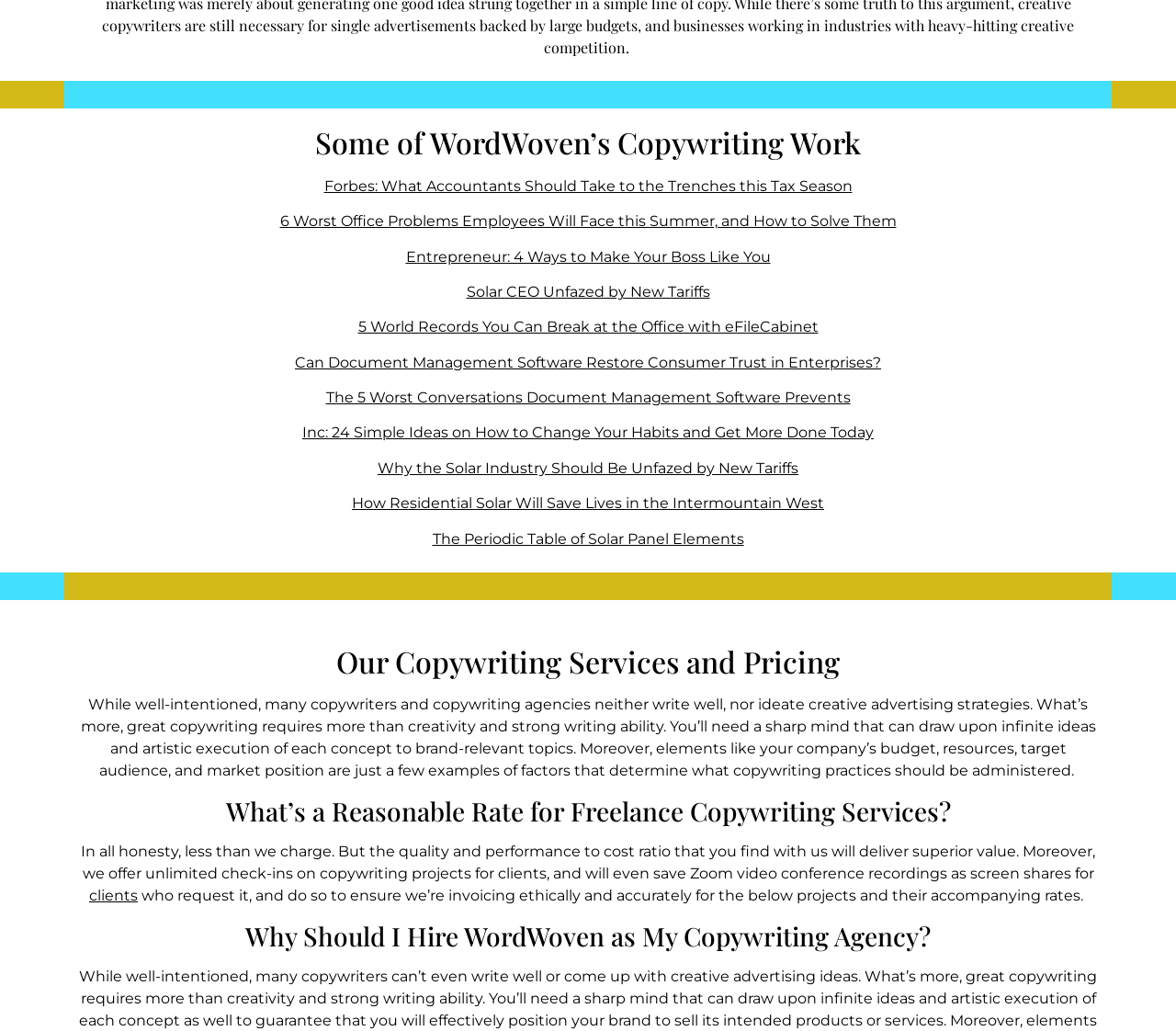Is there a specific target audience mentioned on this webpage?
Give a detailed and exhaustive answer to the question.

I did not find any specific mention of a target audience on this webpage. While there are references to 'clients' and 'companies', there is no explicit mention of a specific industry or demographic that WordWoven's copywriting services are targeted towards.